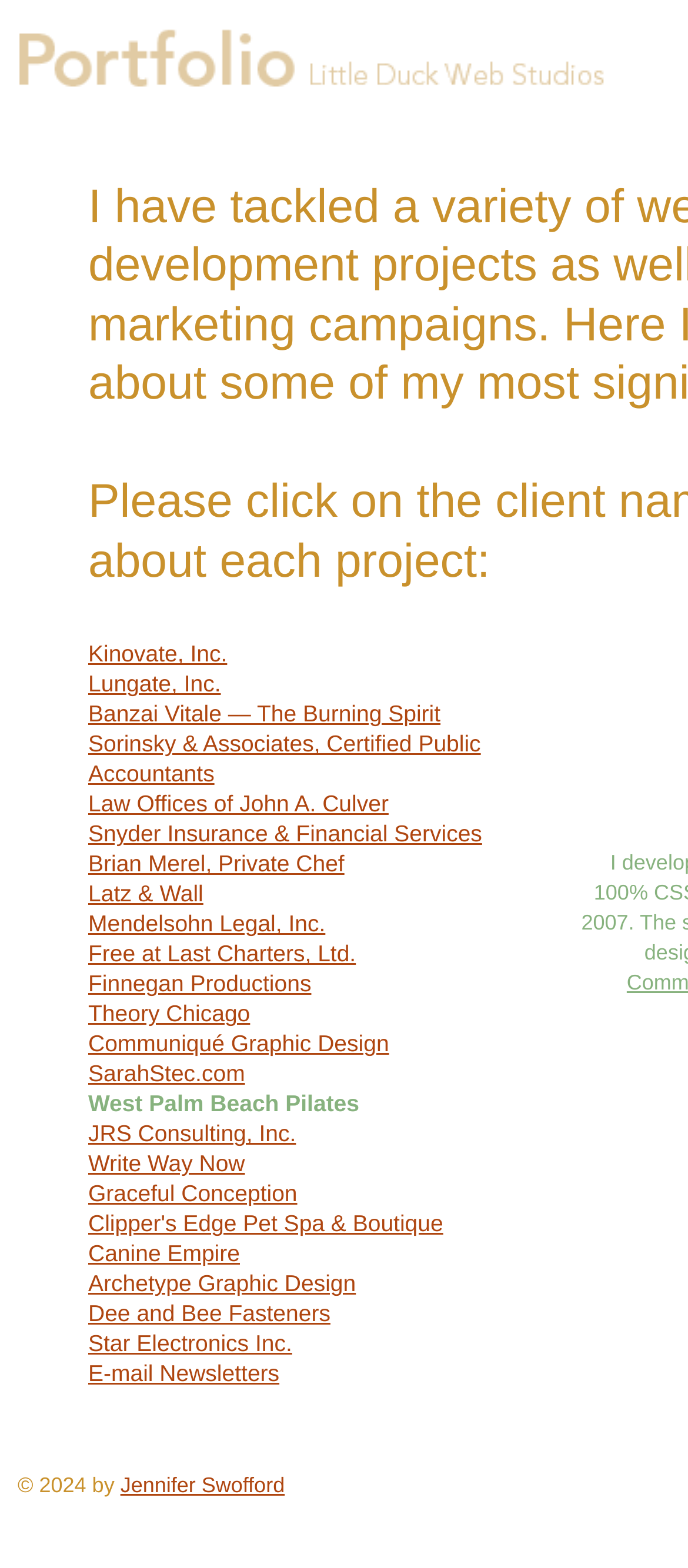Find the bounding box coordinates for the HTML element described as: "Graceful Conception". The coordinates should consist of four float values between 0 and 1, i.e., [left, top, right, bottom].

[0.128, 0.753, 0.432, 0.77]